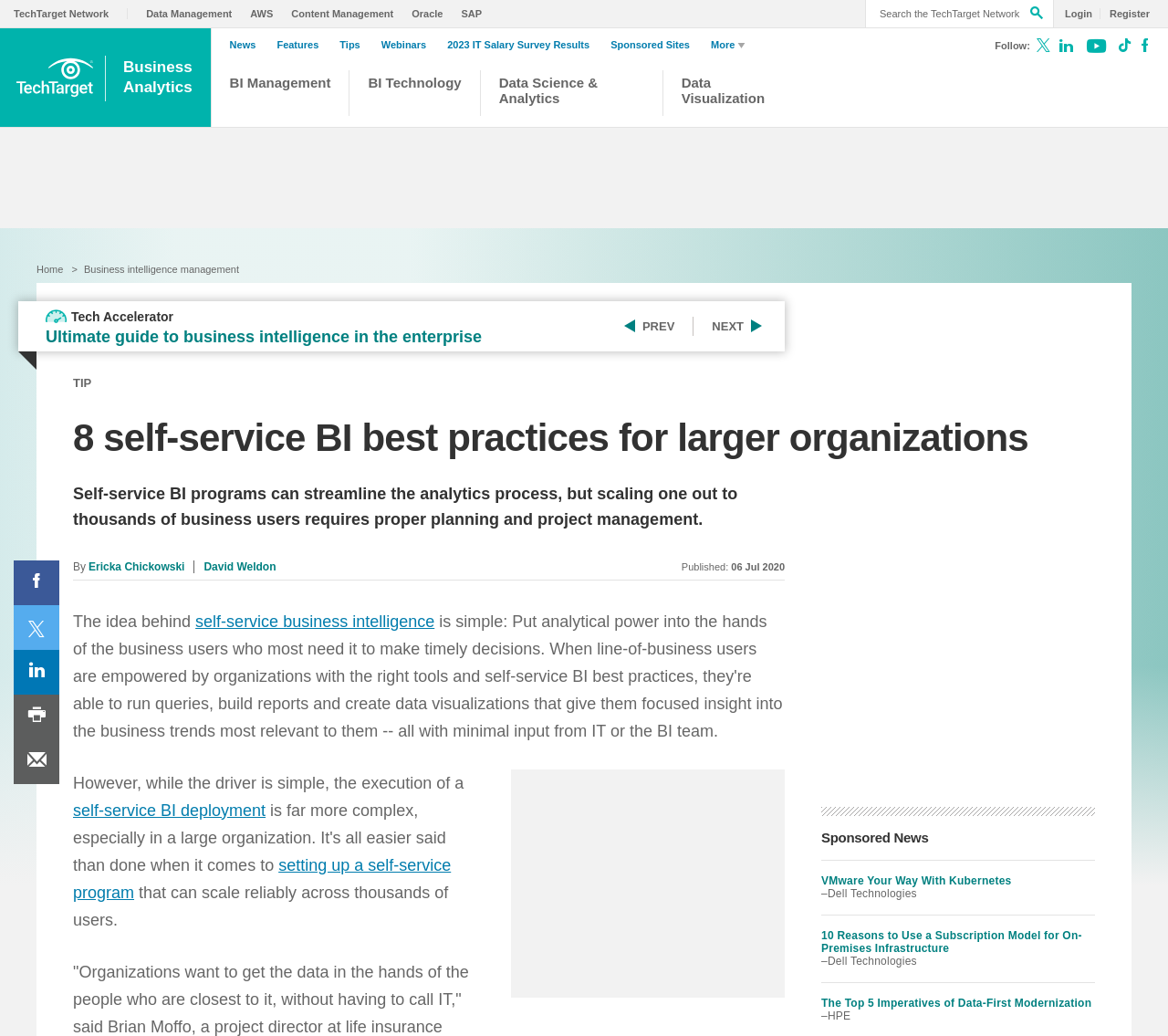What is the date the article was published?
Please provide a comprehensive answer based on the contents of the image.

I found the publication date by looking for a StaticText element with a description that seems like a date. The StaticText element with ID 610 has a description '06 Jul 2020', which is the publication date of the article.